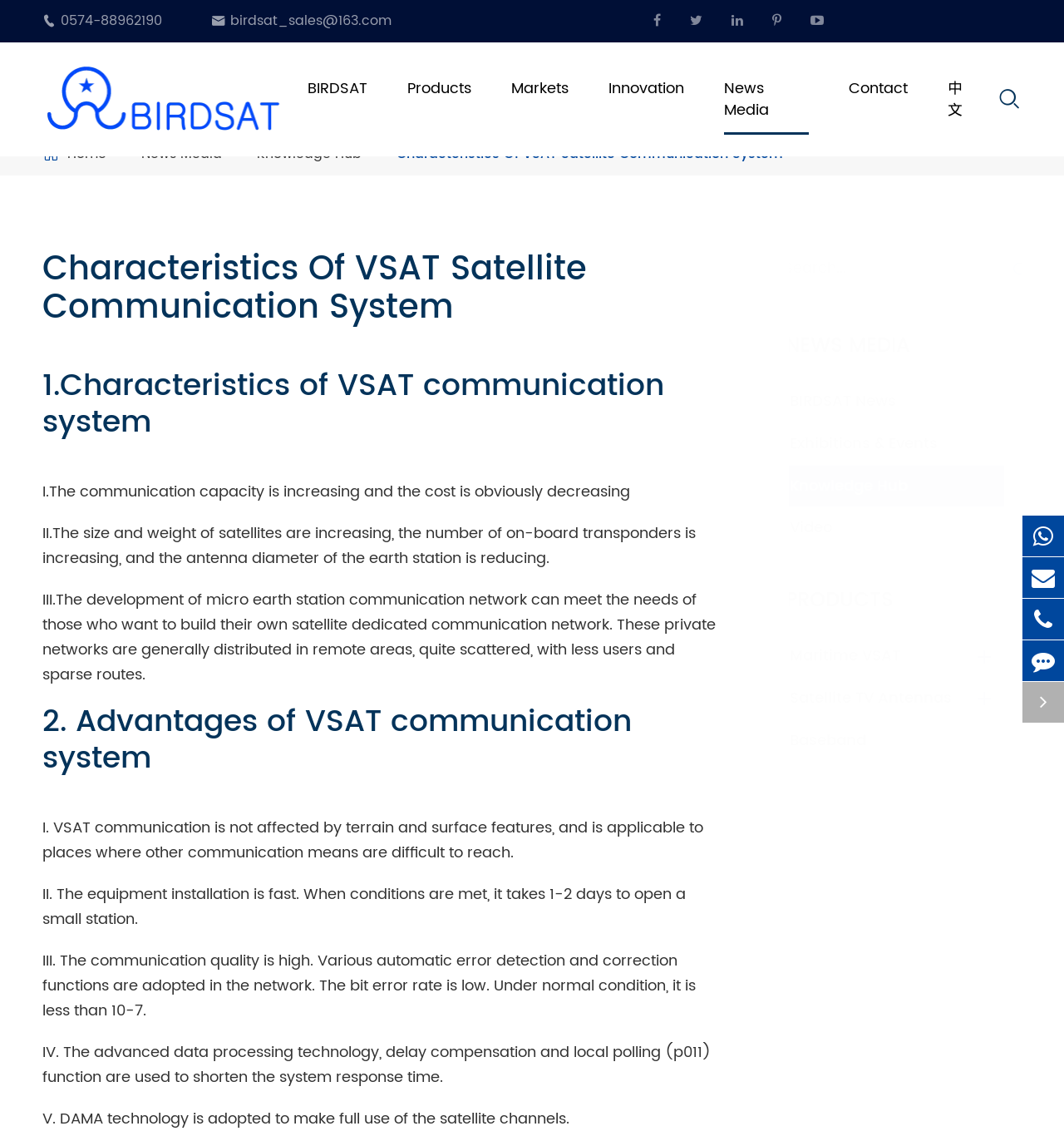Using the element description News Media, predict the bounding box coordinates for the UI element. Provide the coordinates in (top-left x, top-left y, bottom-right x, bottom-right y) format with values ranging from 0 to 1.

[0.133, 0.126, 0.209, 0.145]